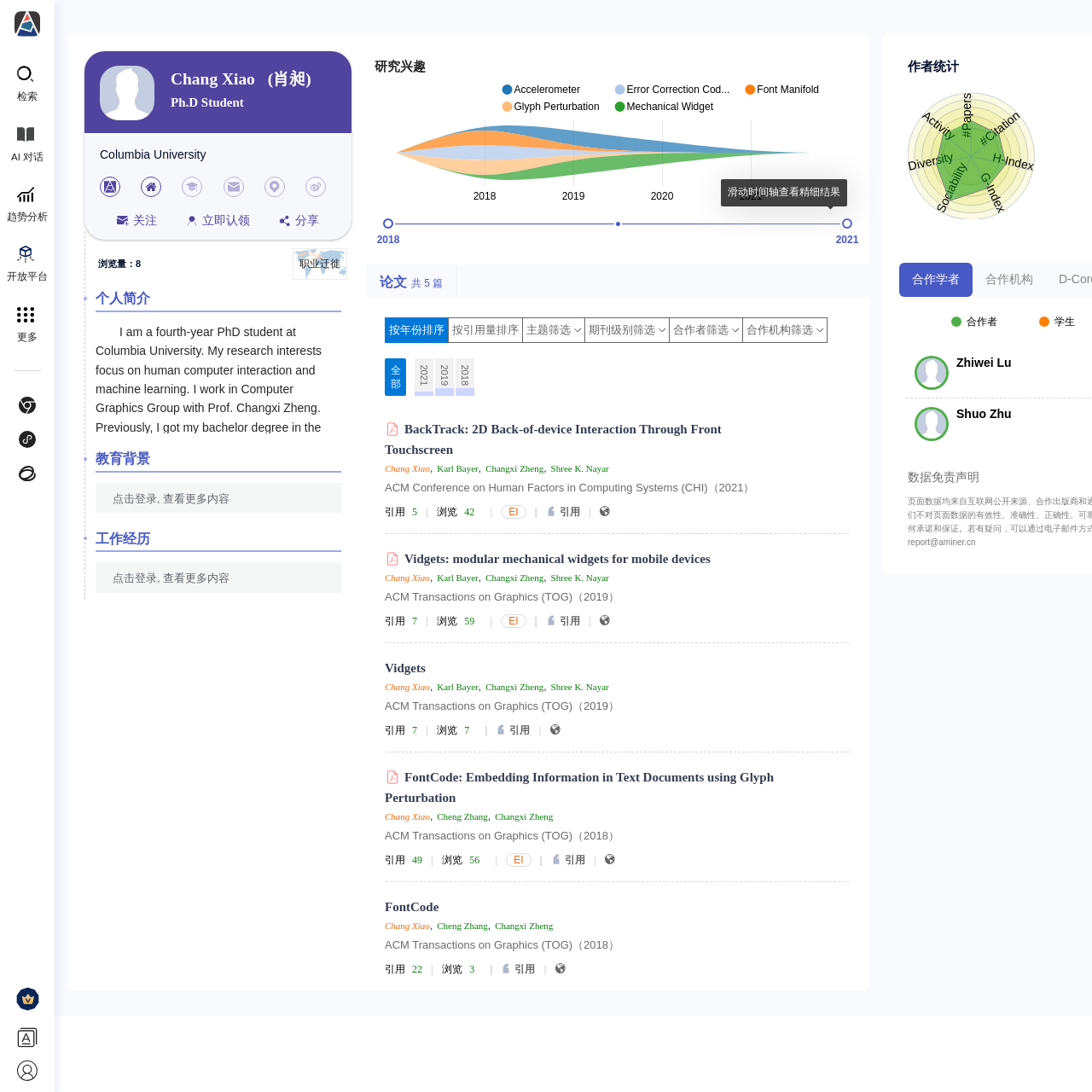What is the research interest of Chang Xiao?
Look at the image and respond with a one-word or short phrase answer.

Human computer interaction and machine learning